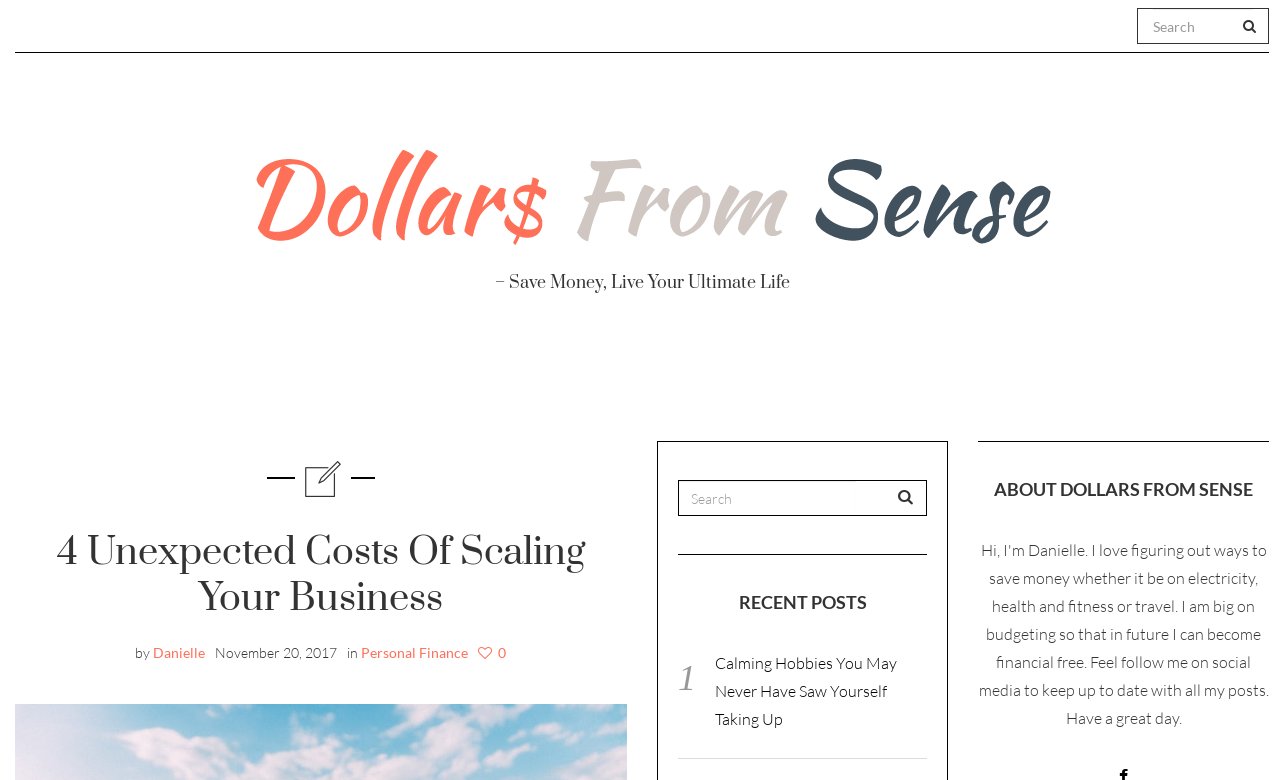Please indicate the bounding box coordinates for the clickable area to complete the following task: "search for something". The coordinates should be specified as four float numbers between 0 and 1, i.e., [left, top, right, bottom].

[0.888, 0.01, 0.991, 0.056]